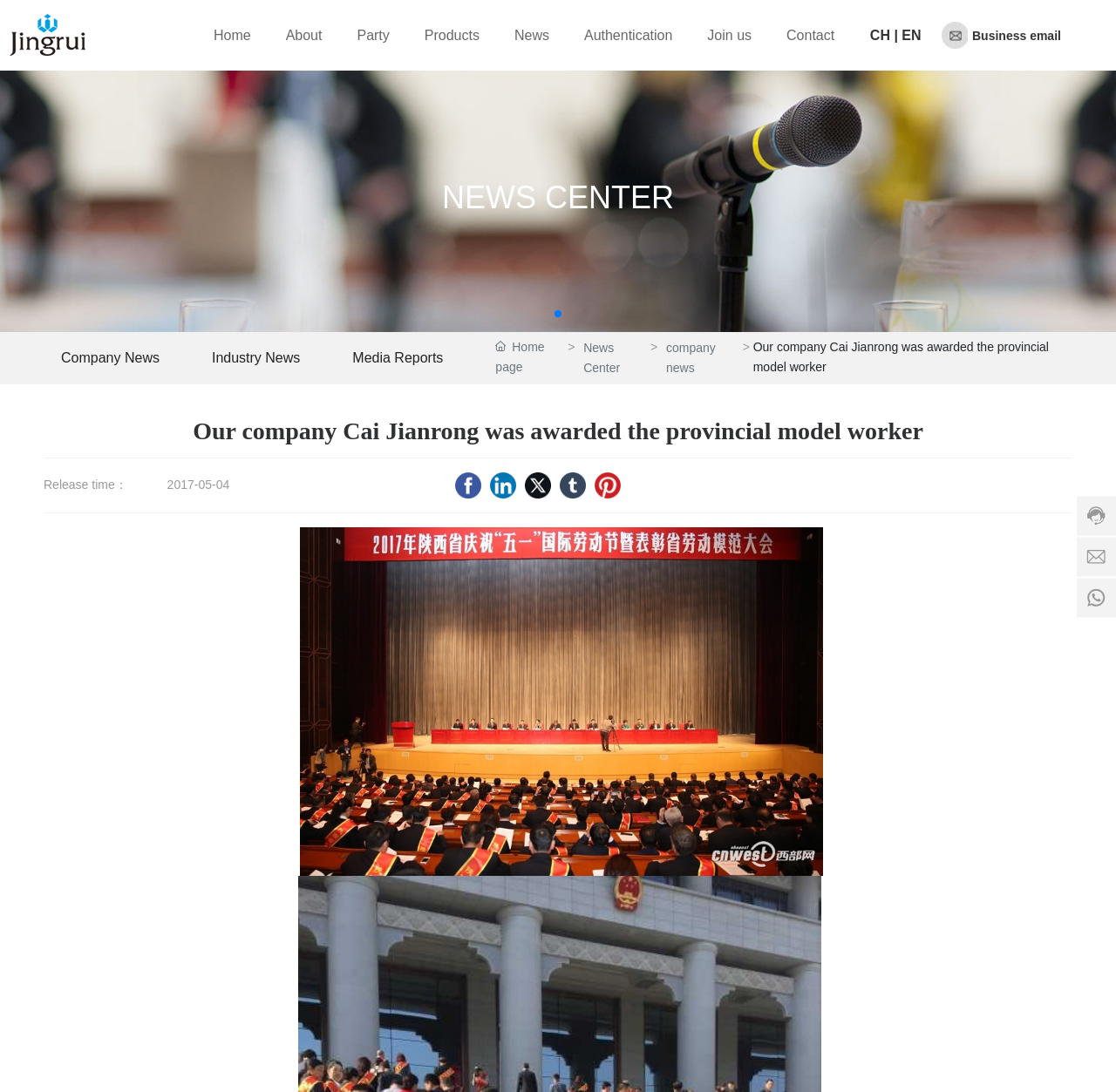Provide the bounding box coordinates of the HTML element this sentence describes: "Join us". The bounding box coordinates consist of four float numbers between 0 and 1, i.e., [left, top, right, bottom].

[0.634, 0.01, 0.673, 0.055]